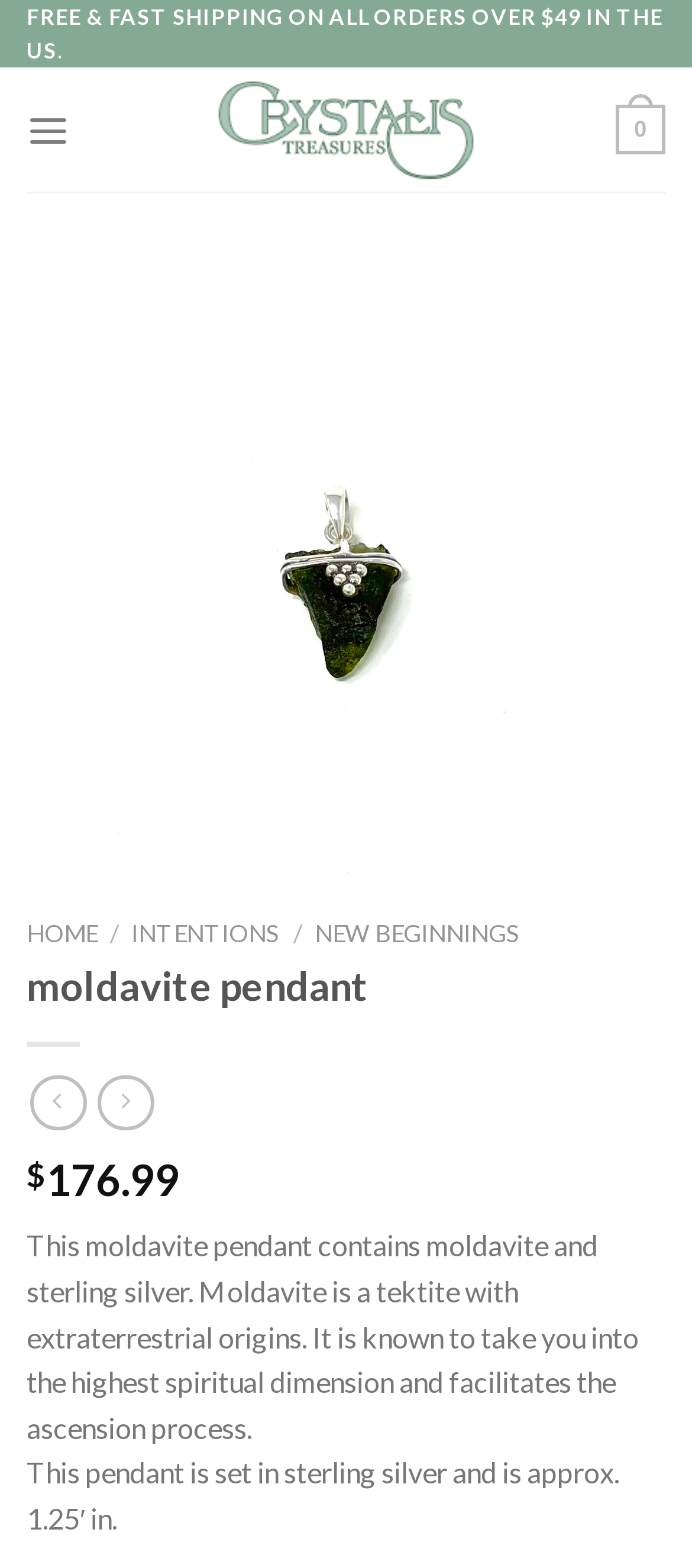What is the size of the pendant?
Answer with a single word or phrase by referring to the visual content.

Approx. 1.25 inches